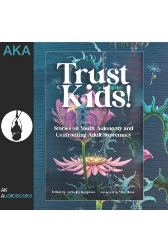Respond to the question below with a concise word or phrase:
What does the pink lotus flower symbolize?

Growth and vulnerability